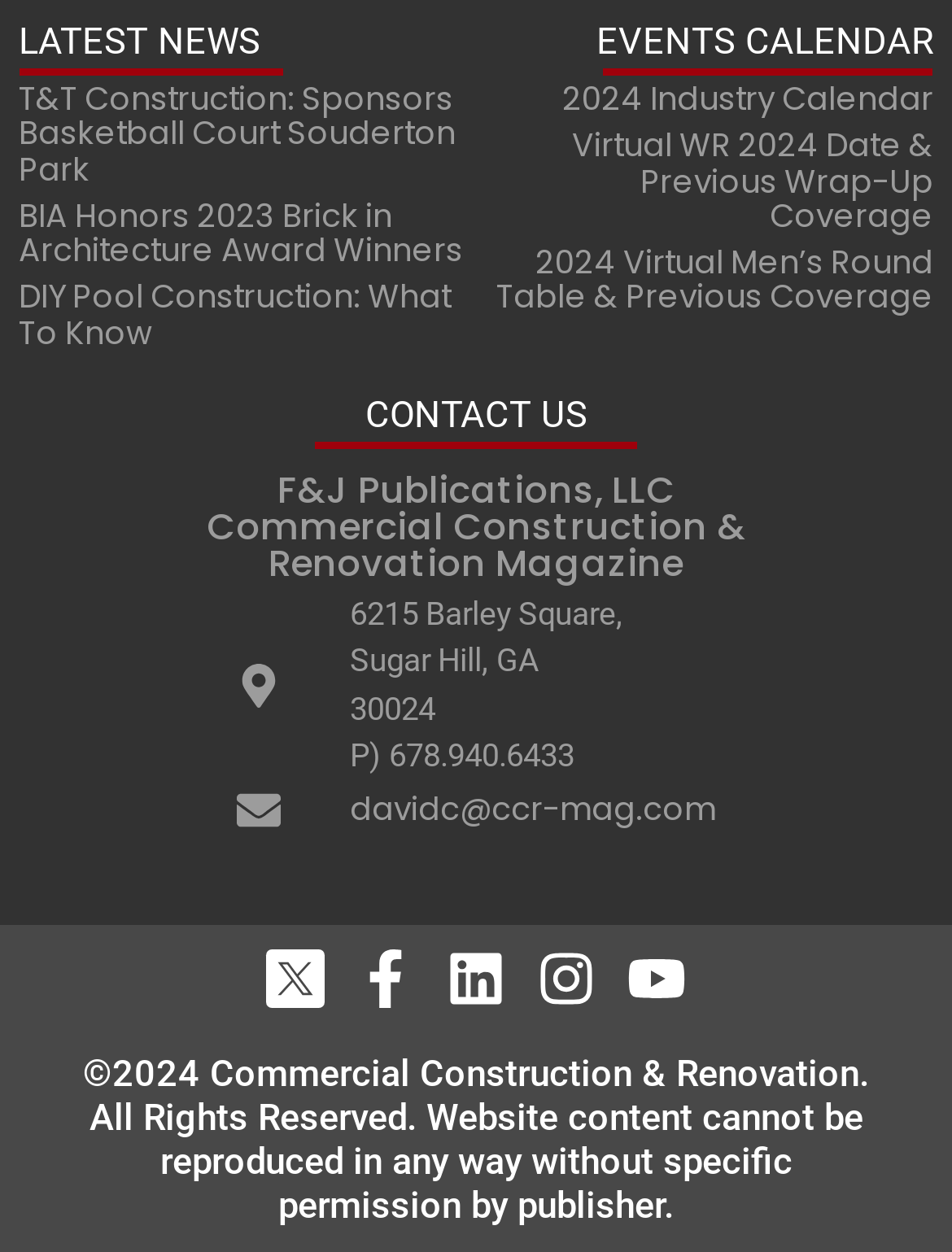Predict the bounding box of the UI element based on the description: "2024 Industry Calendar". The coordinates should be four float numbers between 0 and 1, formatted as [left, top, right, bottom].

[0.5, 0.066, 0.98, 0.094]